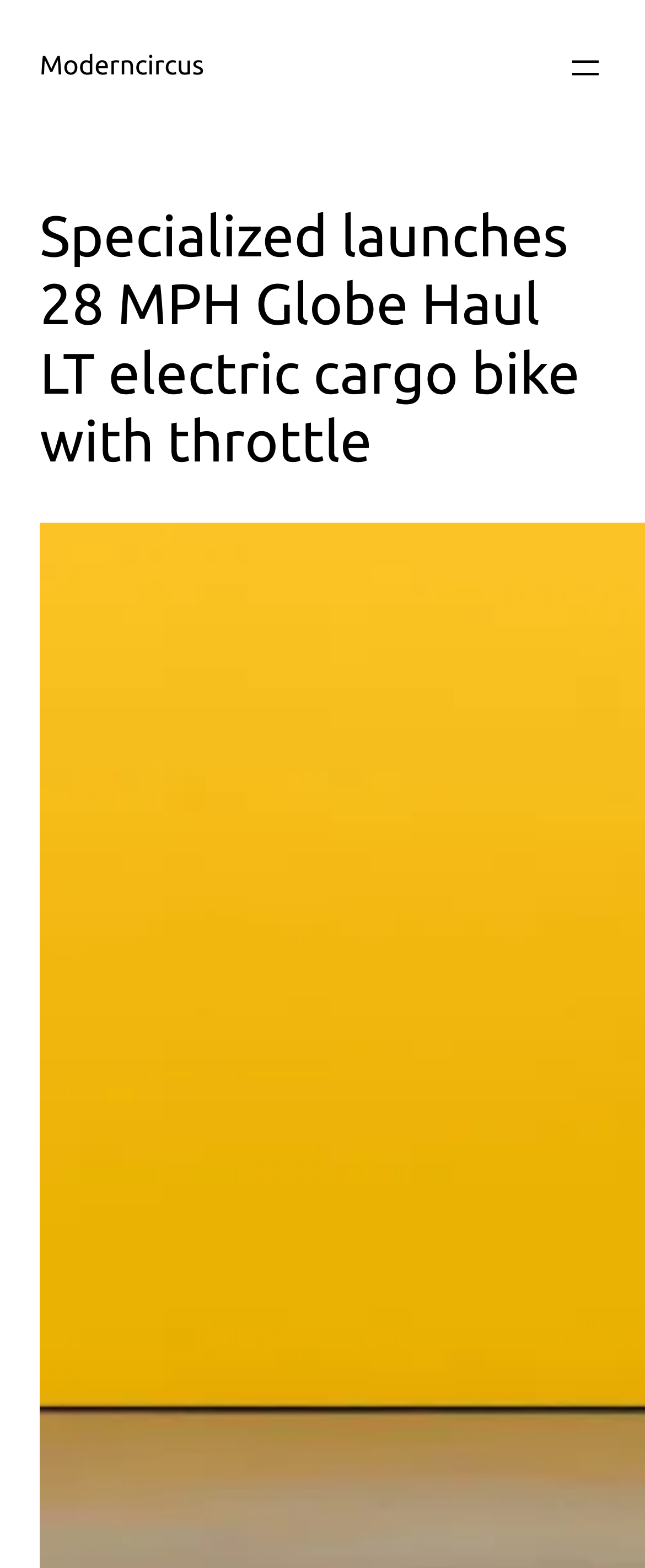Determine the bounding box for the described UI element: "Moderncircus".

[0.062, 0.033, 0.316, 0.052]